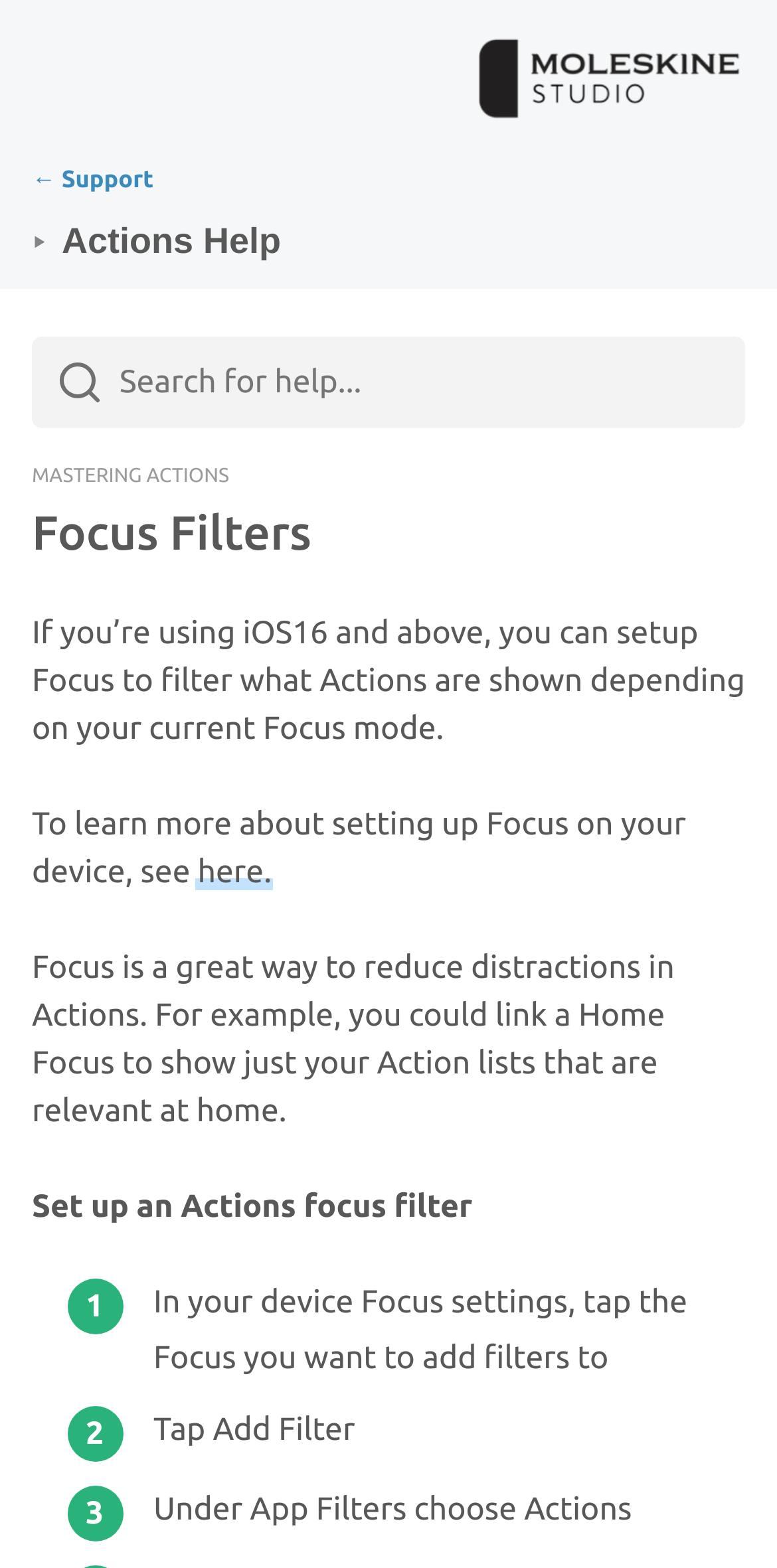What app filters should I choose for Actions?
Could you please answer the question thoroughly and with as much detail as possible?

When setting up Focus filters for Actions, I should choose 'Actions' under App Filters, as mentioned in the step-by-step guide on the webpage.